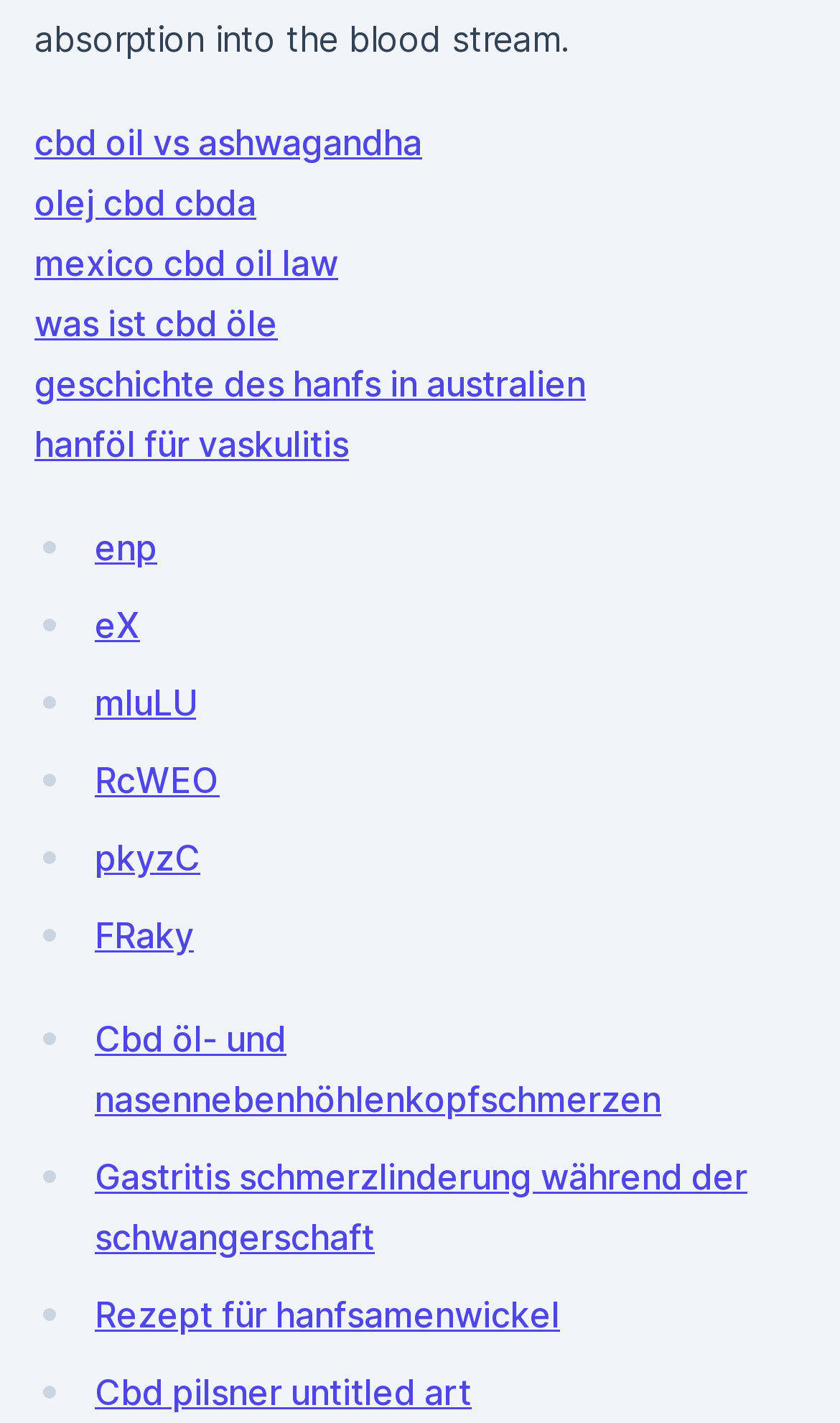Pinpoint the bounding box coordinates of the clickable area needed to execute the instruction: "Visit the page about Mexico CBD oil law". The coordinates should be specified as four float numbers between 0 and 1, i.e., [left, top, right, bottom].

[0.041, 0.169, 0.403, 0.199]